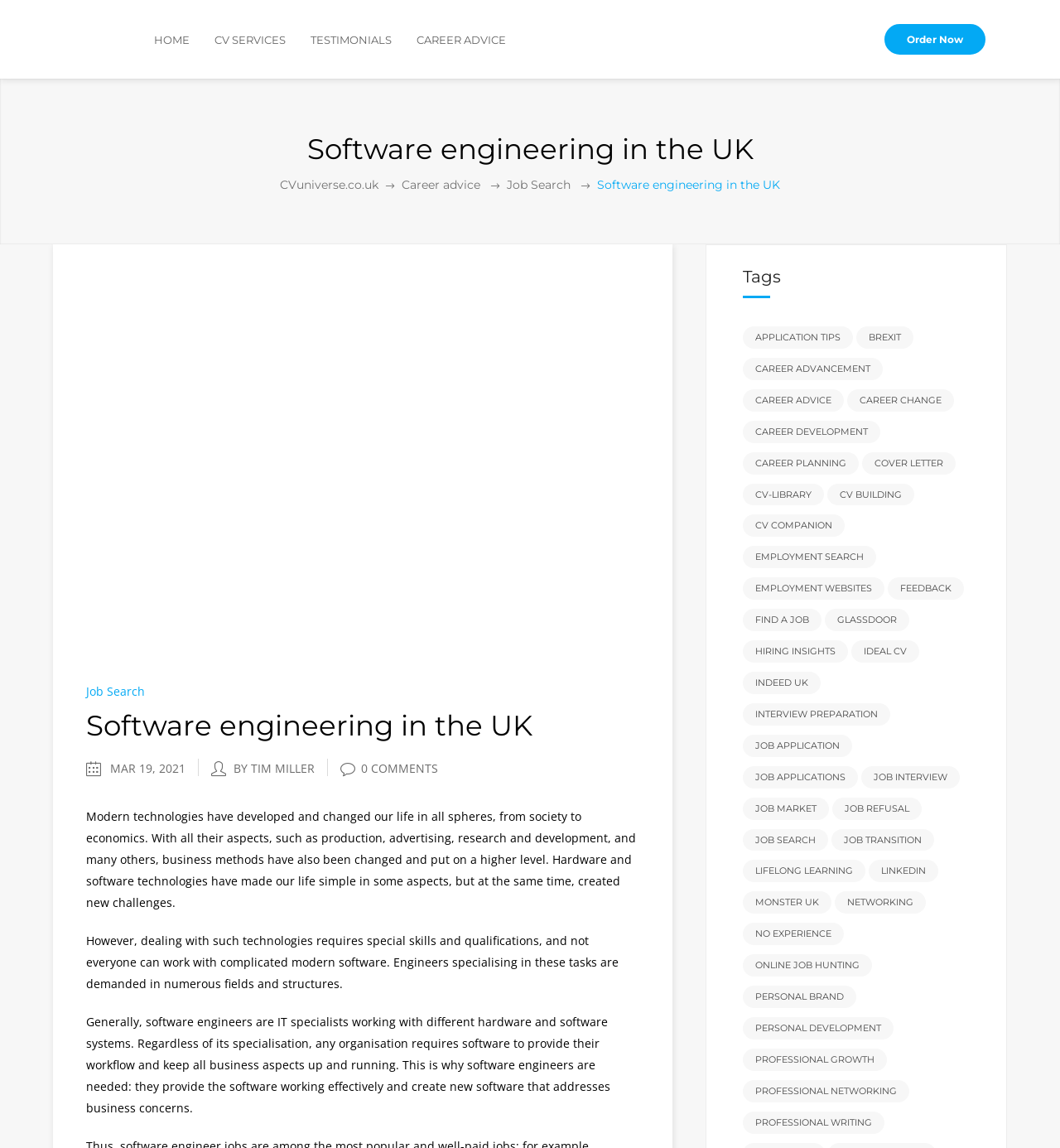What is the main topic of this webpage?
Answer the question based on the image using a single word or a brief phrase.

Software engineering in the UK